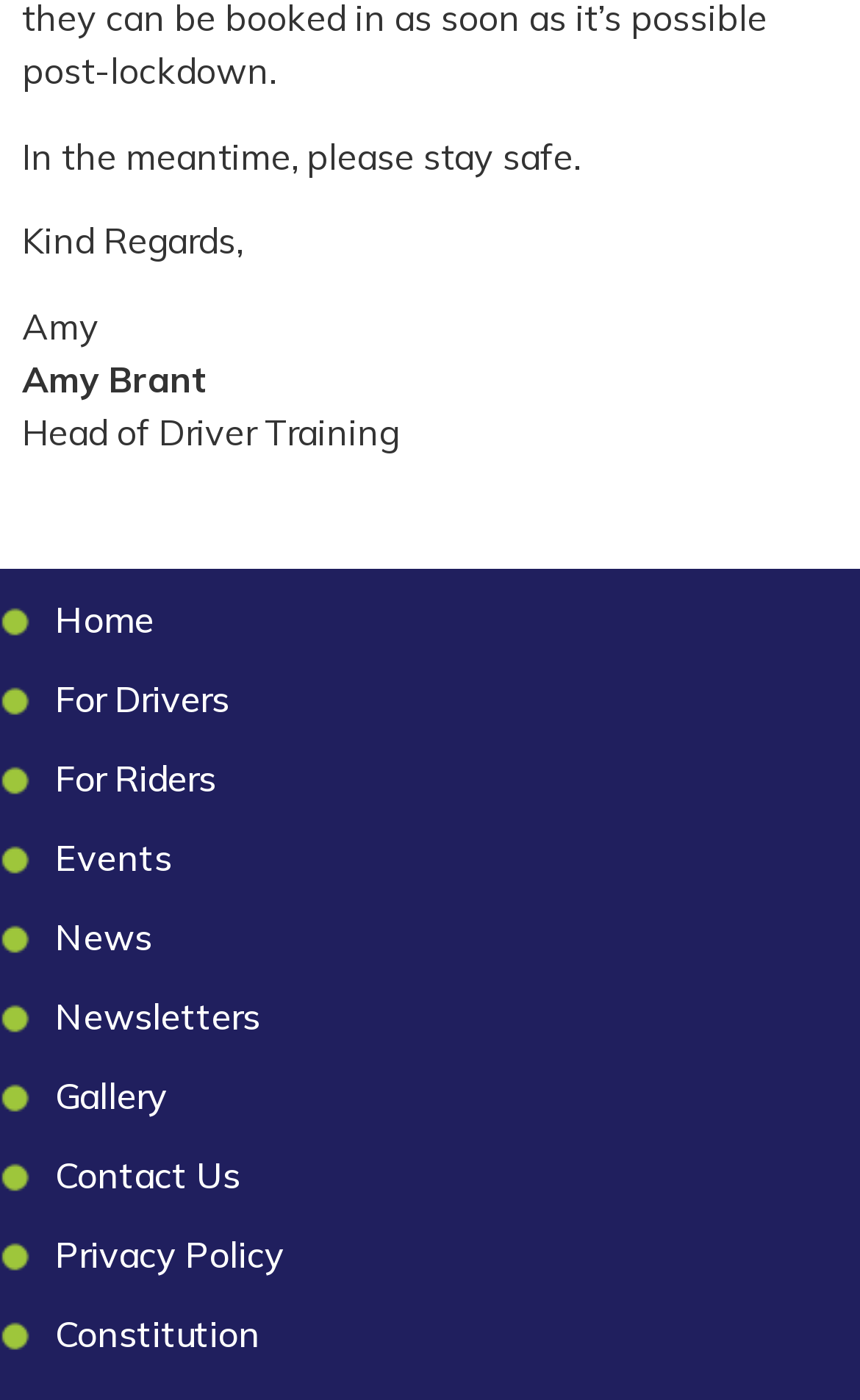Answer this question in one word or a short phrase: What is the message above the links?

In the meantime, please stay safe.